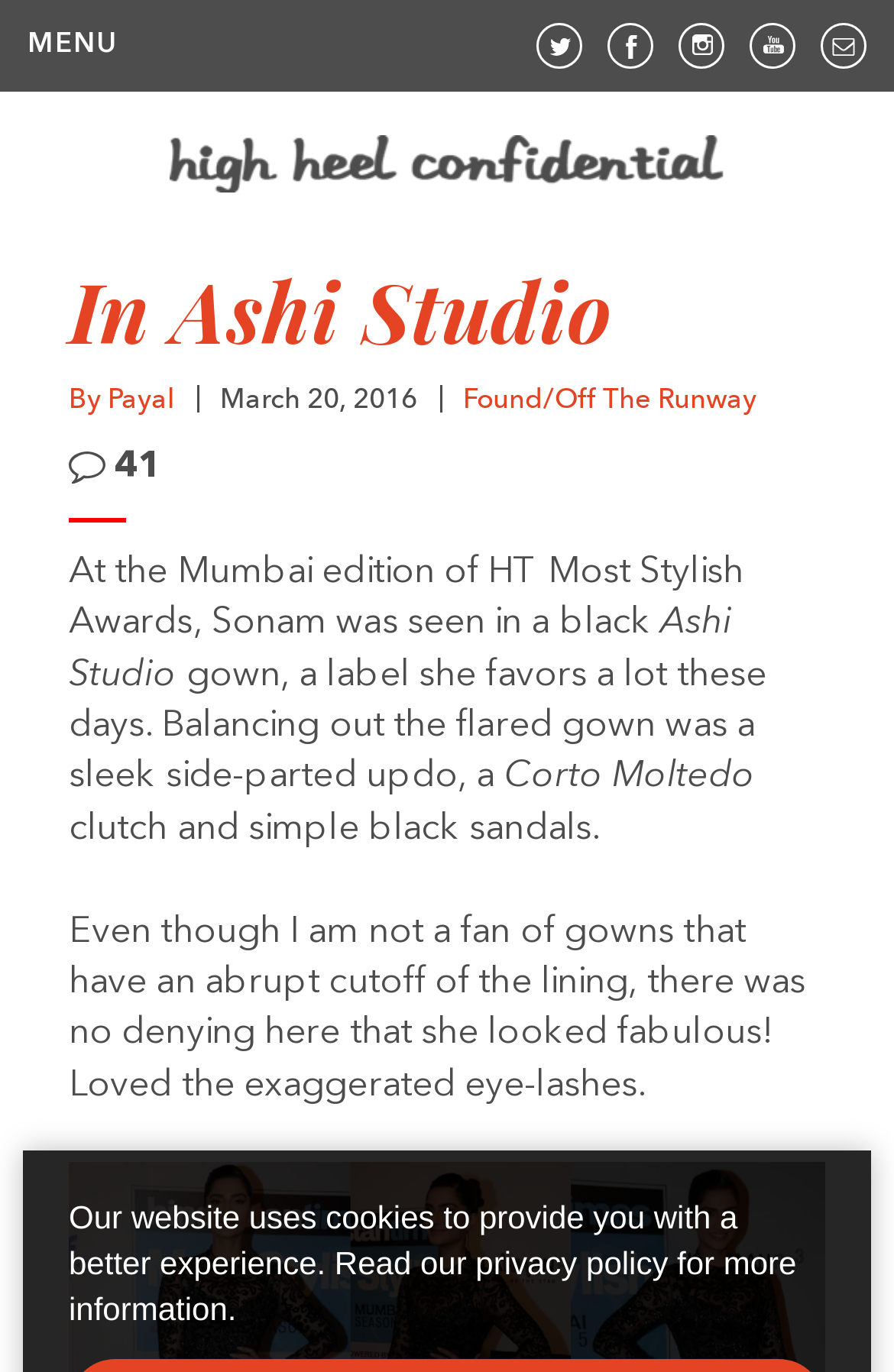What is the date of the article?
Can you give a detailed and elaborate answer to the question?

The webpage text mentions 'March 20, 2016' which is the date of the article.